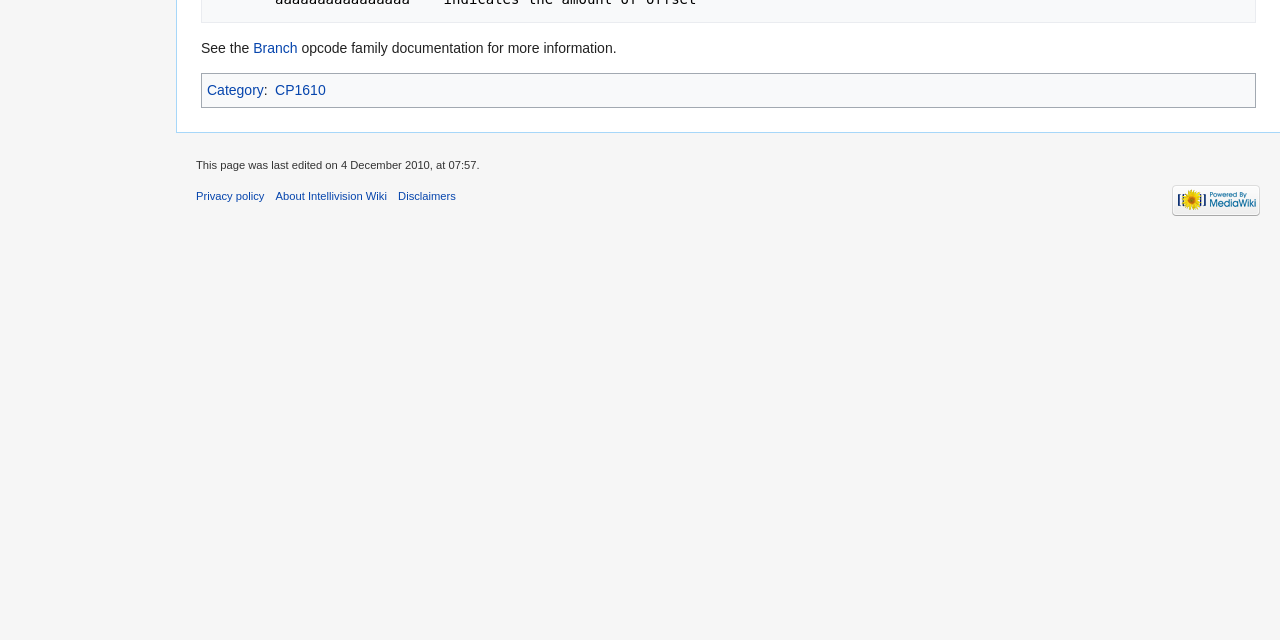Based on the description "Branch", find the bounding box of the specified UI element.

[0.198, 0.062, 0.232, 0.087]